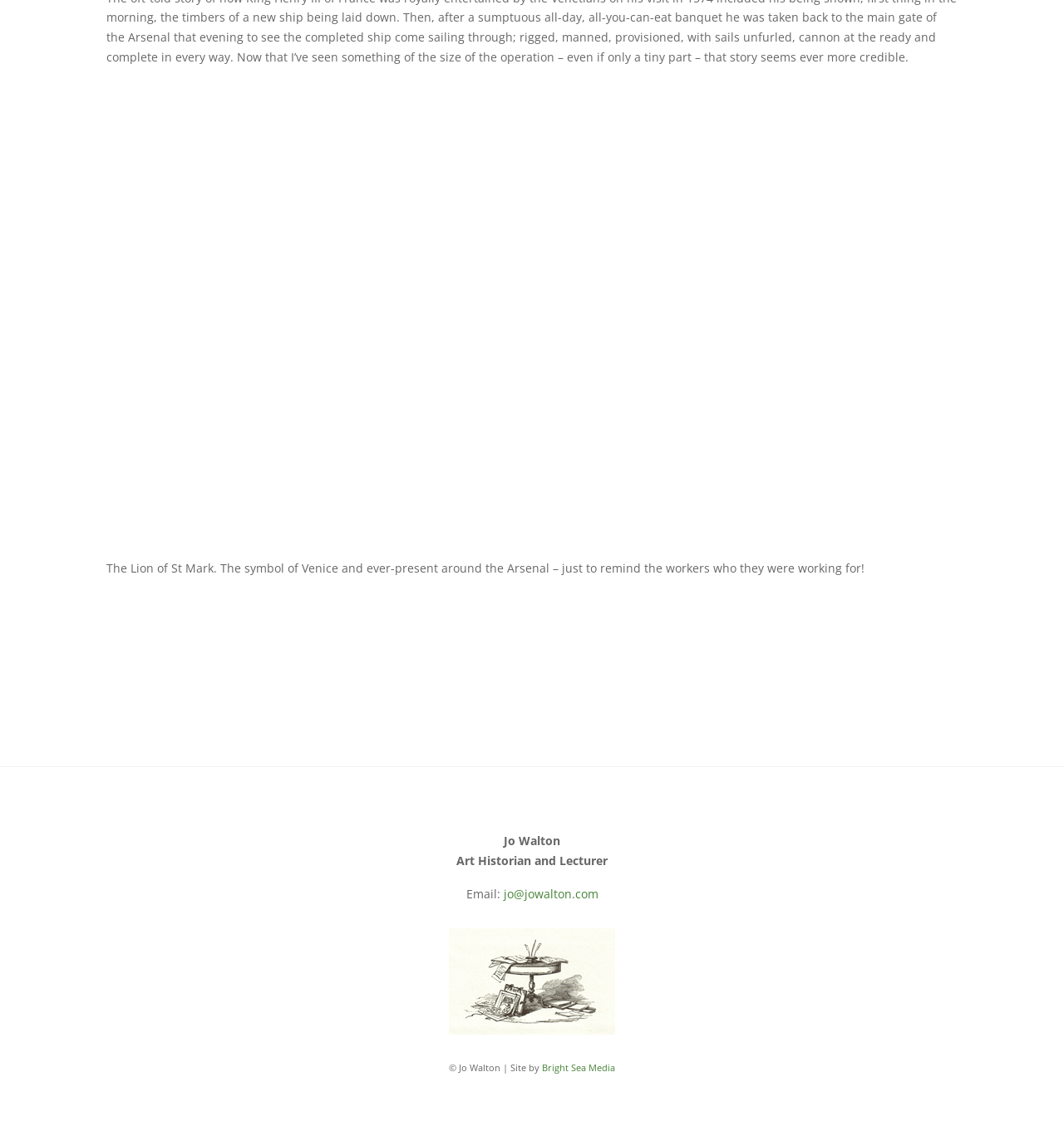Who designed the website?
Provide a detailed answer to the question using information from the image.

The question is asking about the designer of the website, and the answer can be found in the last link element, which says 'Bright Sea Media'.